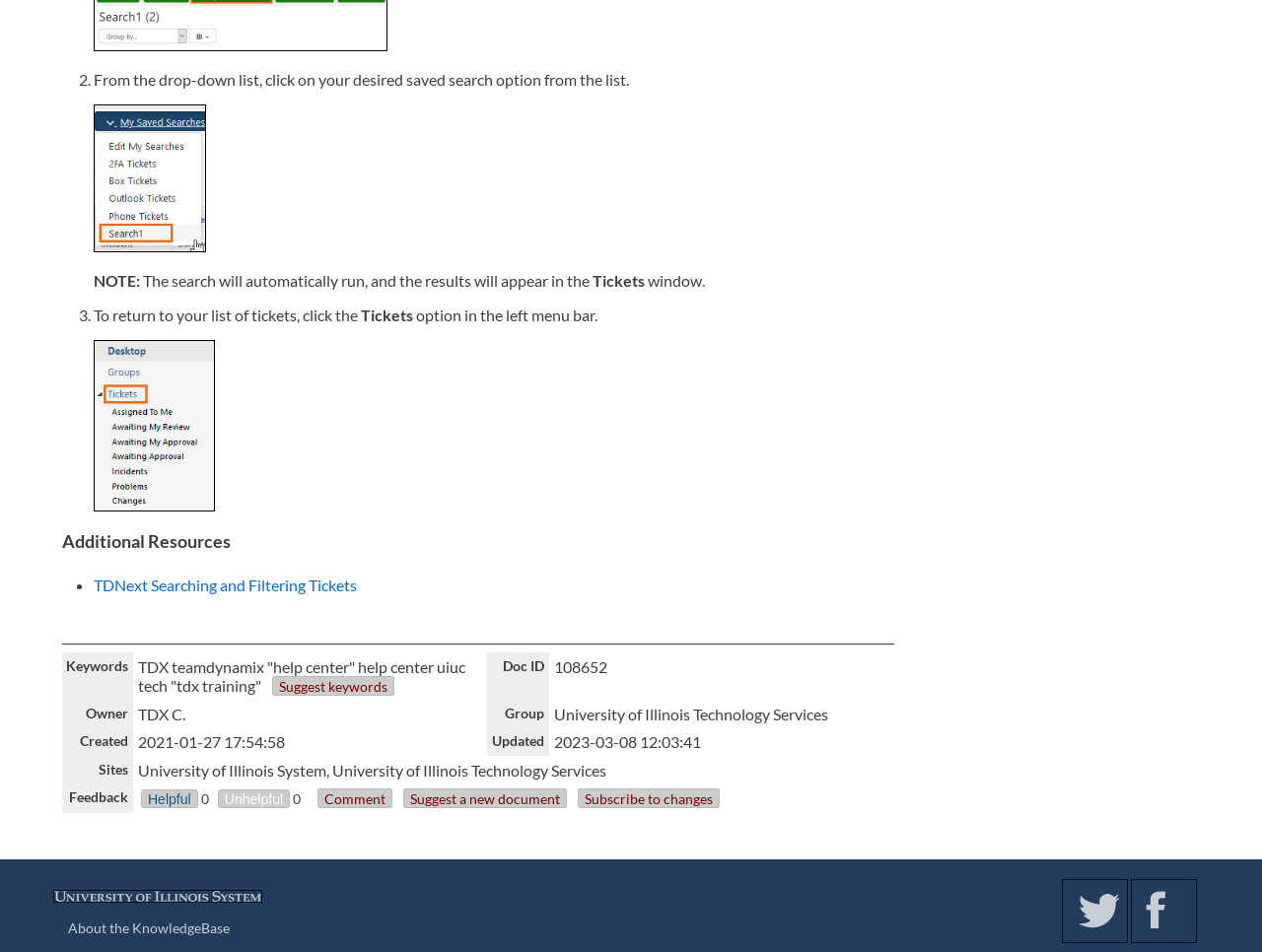What is the function of the 'Tickets' option in the left menu bar?
From the screenshot, supply a one-word or short-phrase answer.

Return to ticket list